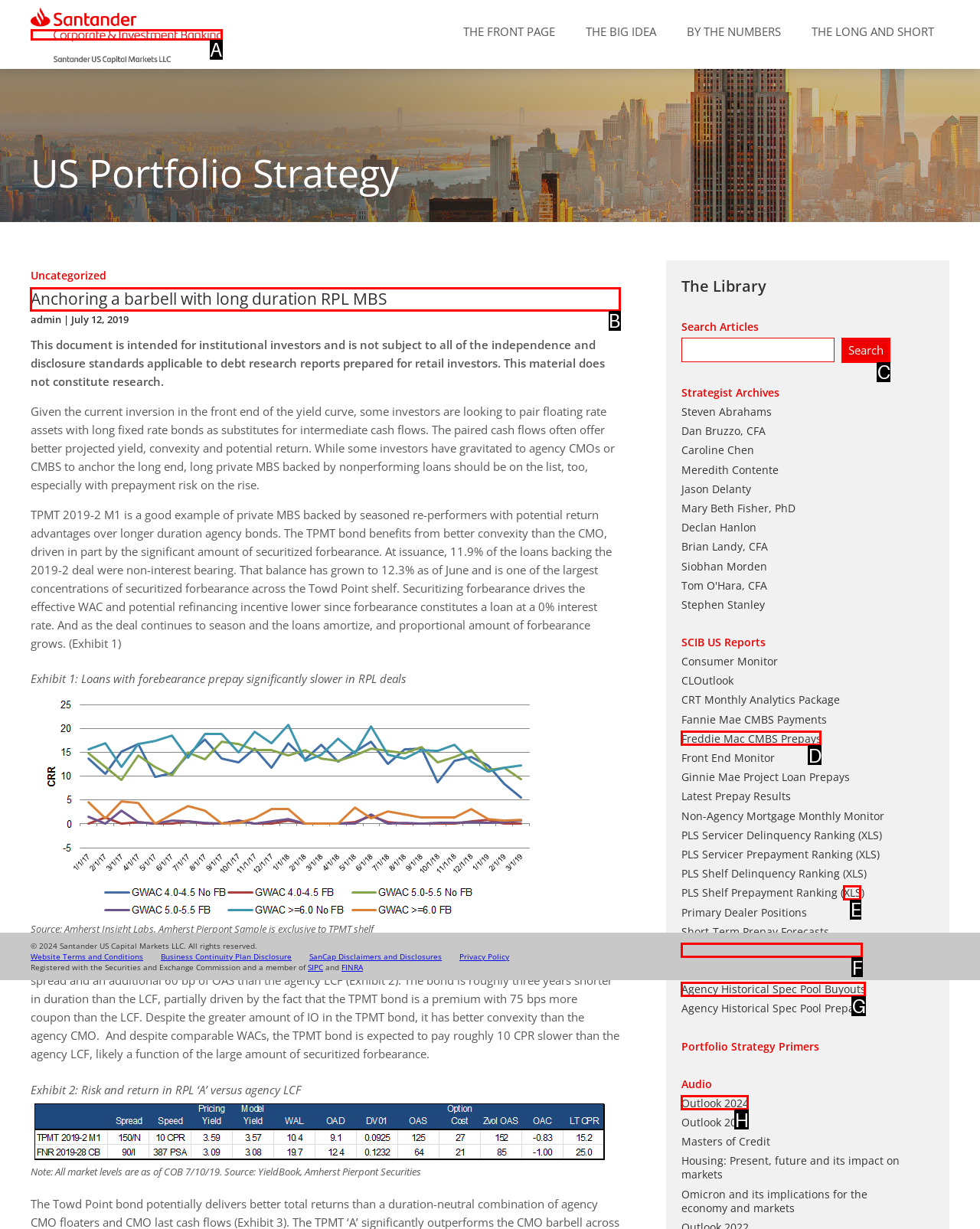From the given options, tell me which letter should be clicked to complete this task: Read 'Anchoring a barbell with long duration RPL MBS'
Answer with the letter only.

B